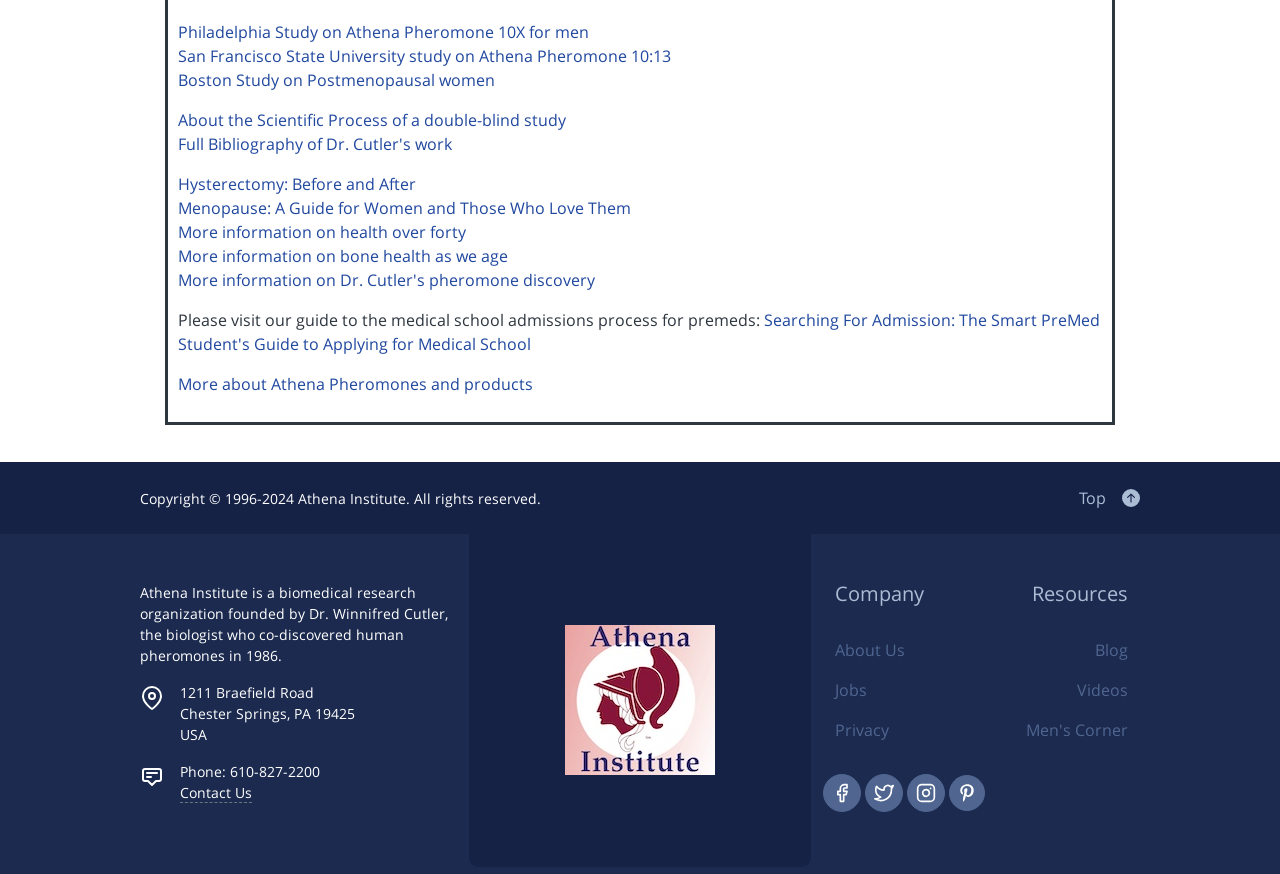Specify the bounding box coordinates of the area to click in order to execute this command: 'Visit the guide to the medical school admissions process for premeds'. The coordinates should consist of four float numbers ranging from 0 to 1, and should be formatted as [left, top, right, bottom].

[0.139, 0.353, 0.594, 0.379]